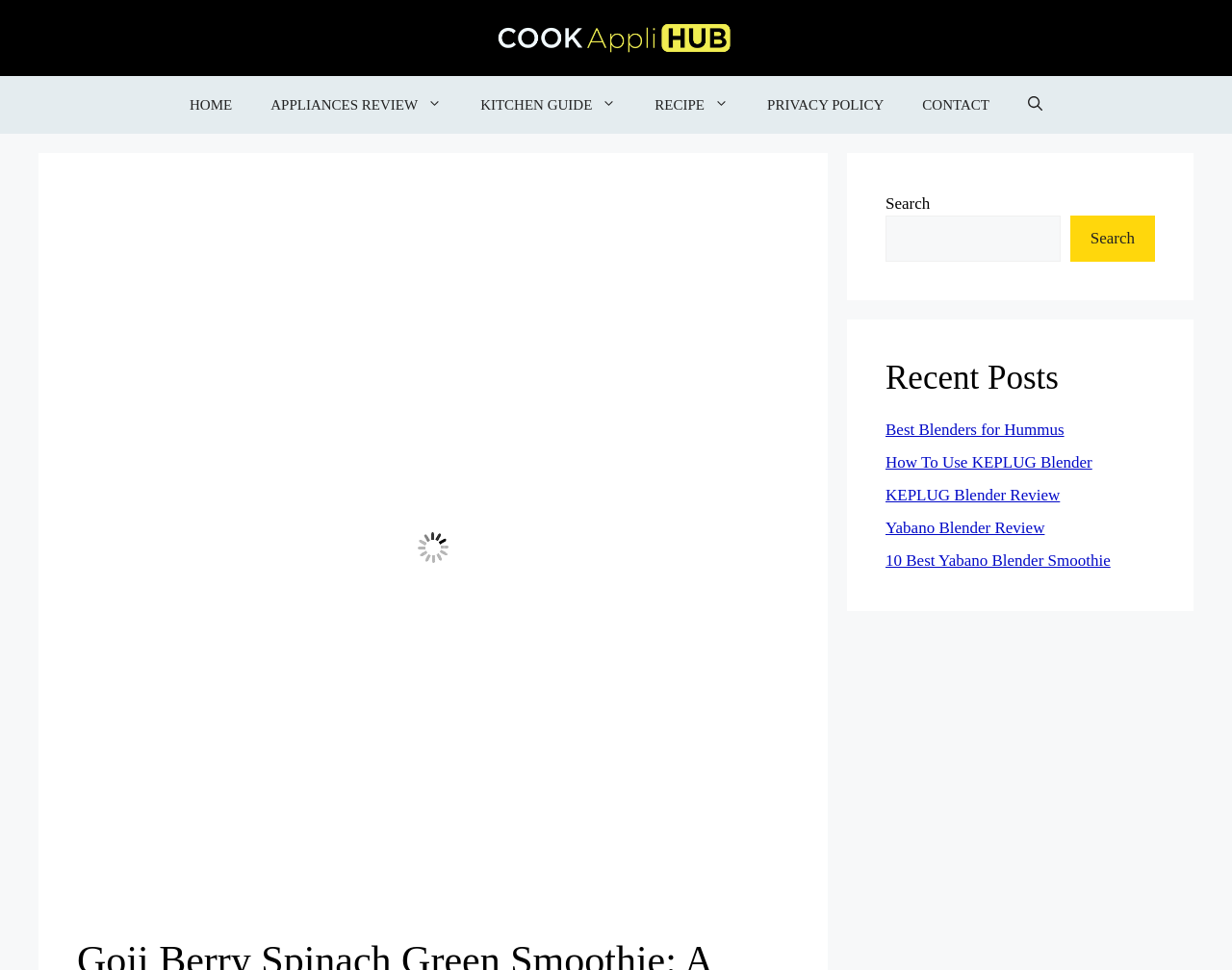Please identify the bounding box coordinates of the element's region that should be clicked to execute the following instruction: "Read the KEPLUG Blender Review". The bounding box coordinates must be four float numbers between 0 and 1, i.e., [left, top, right, bottom].

[0.719, 0.501, 0.86, 0.519]